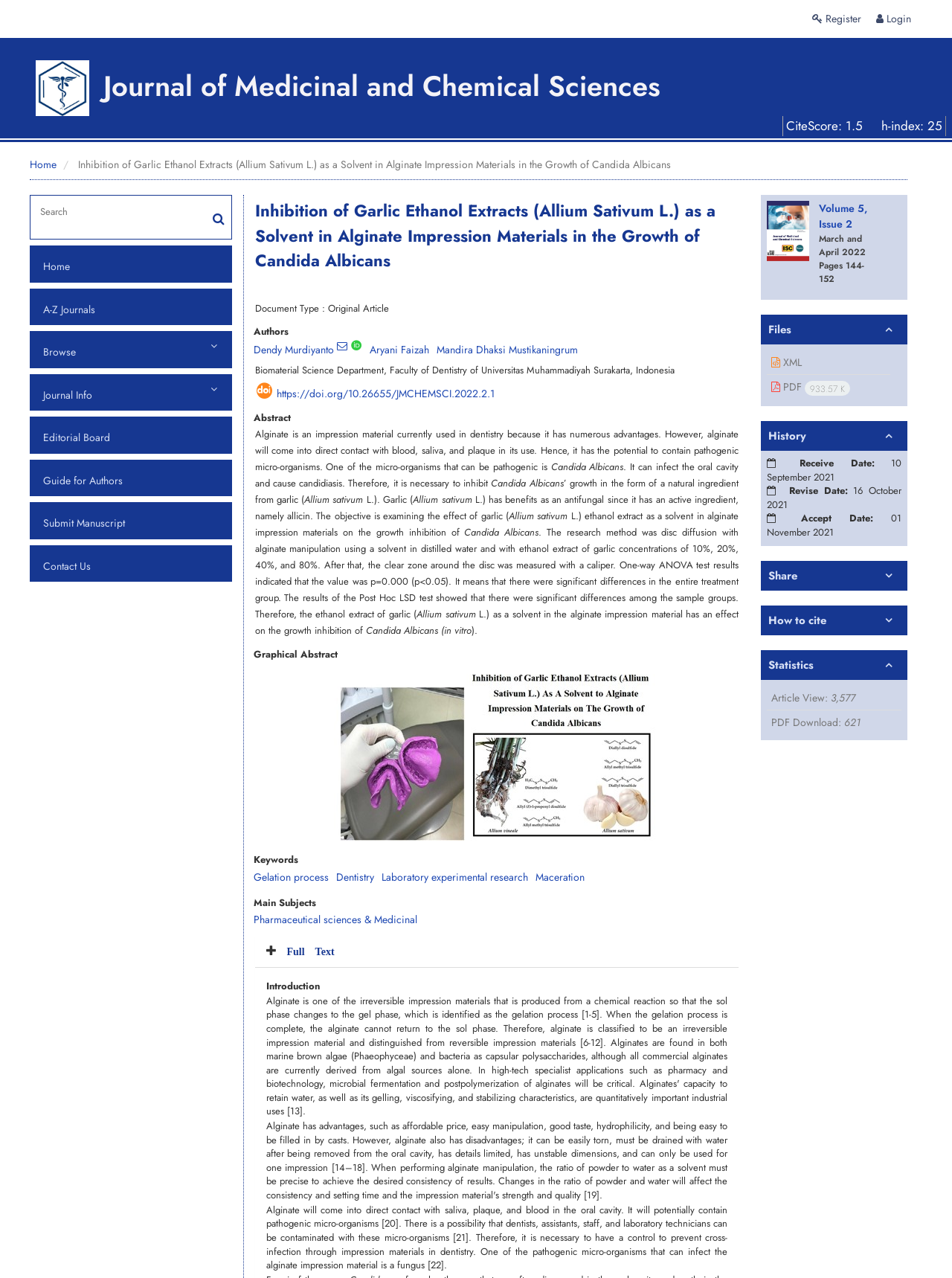Reply to the question with a brief word or phrase: What is the name of the first author?

Dendy Murdiyanto